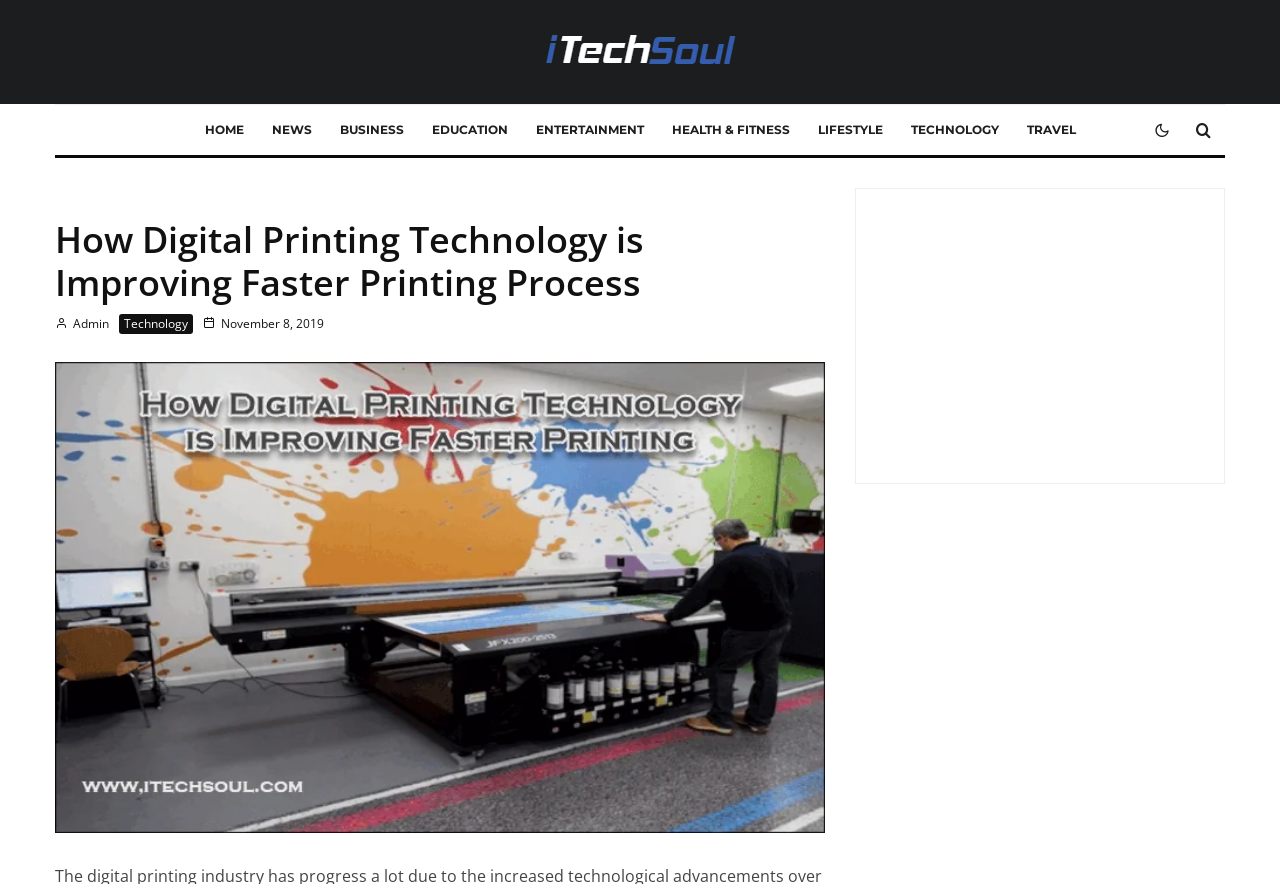Using details from the image, please answer the following question comprehensively:
How many main navigation links are there?

I counted the number of main navigation links by looking at the links 'HOME', 'NEWS', 'BUSINESS', 'EDUCATION', 'ENTERTAINMENT', 'HEALTH & FITNESS', 'LIFESTYLE', 'TECHNOLOGY', and 'TRAVEL' located at the top of the webpage.